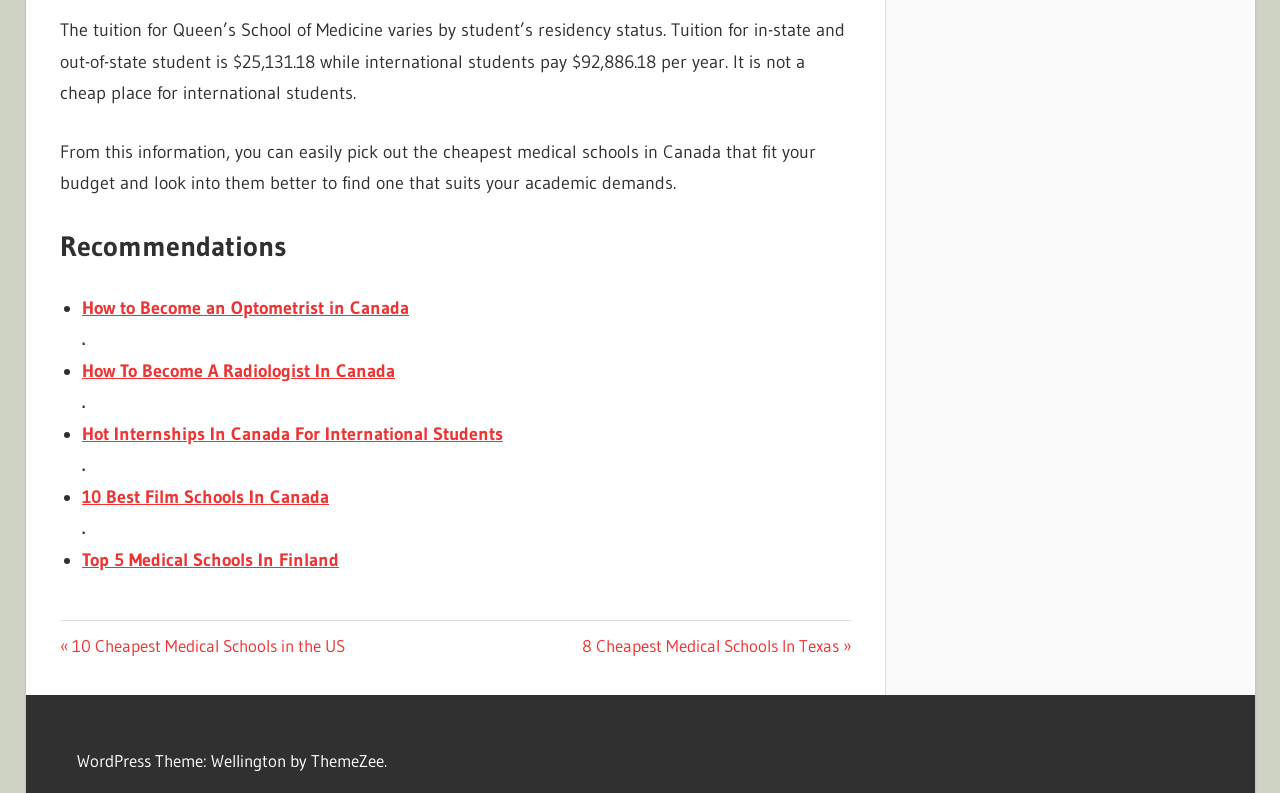What is the tuition for in-state and out-of-state students?
Using the picture, provide a one-word or short phrase answer.

$25,131.18